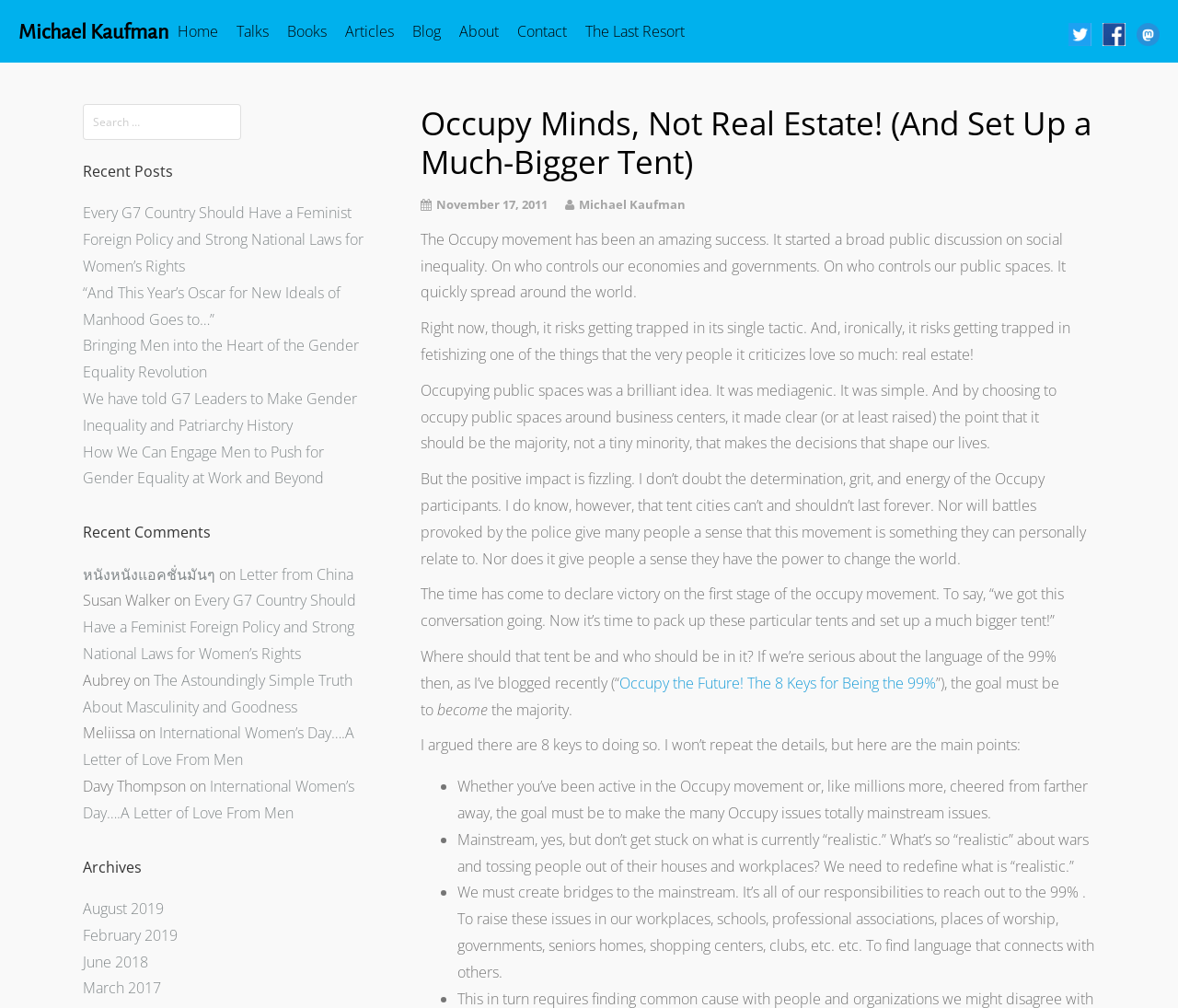Please examine the image and provide a detailed answer to the question: How many social media icons are present at the top right corner of the webpage?

The number of social media icons at the top right corner of the webpage can be determined by looking at the LayoutTable element with bounding box coordinates [0.907, 0.022, 0.984, 0.044]. There are three icons present: Twitter, Facebook, and Mastodon.